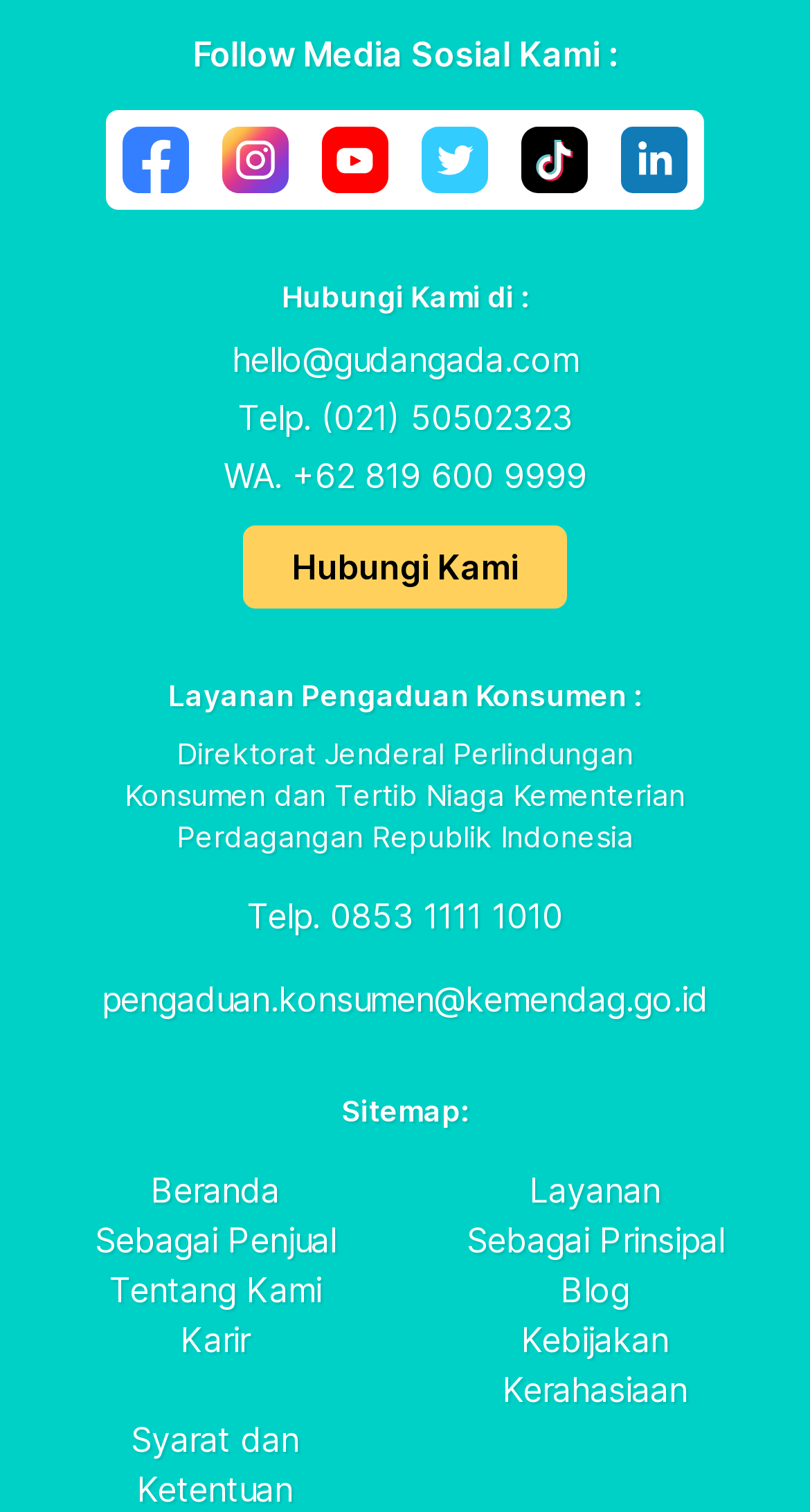Review the image closely and give a comprehensive answer to the question: What is the phone number for consumer complaints?

I found the phone number by looking at the link with the text 'Telp.0853 1111 1010', which is likely the phone number for consumer complaints.